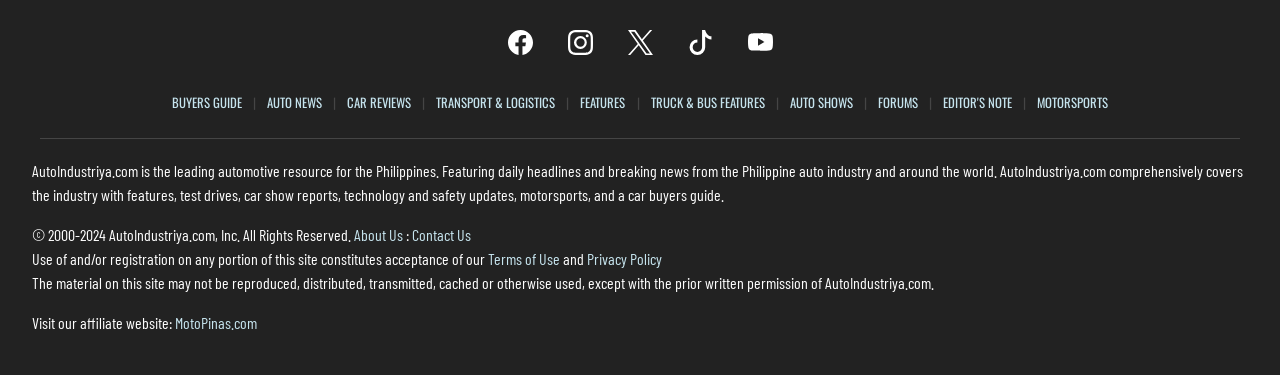What is the purpose of this website? Observe the screenshot and provide a one-word or short phrase answer.

Automotive resource